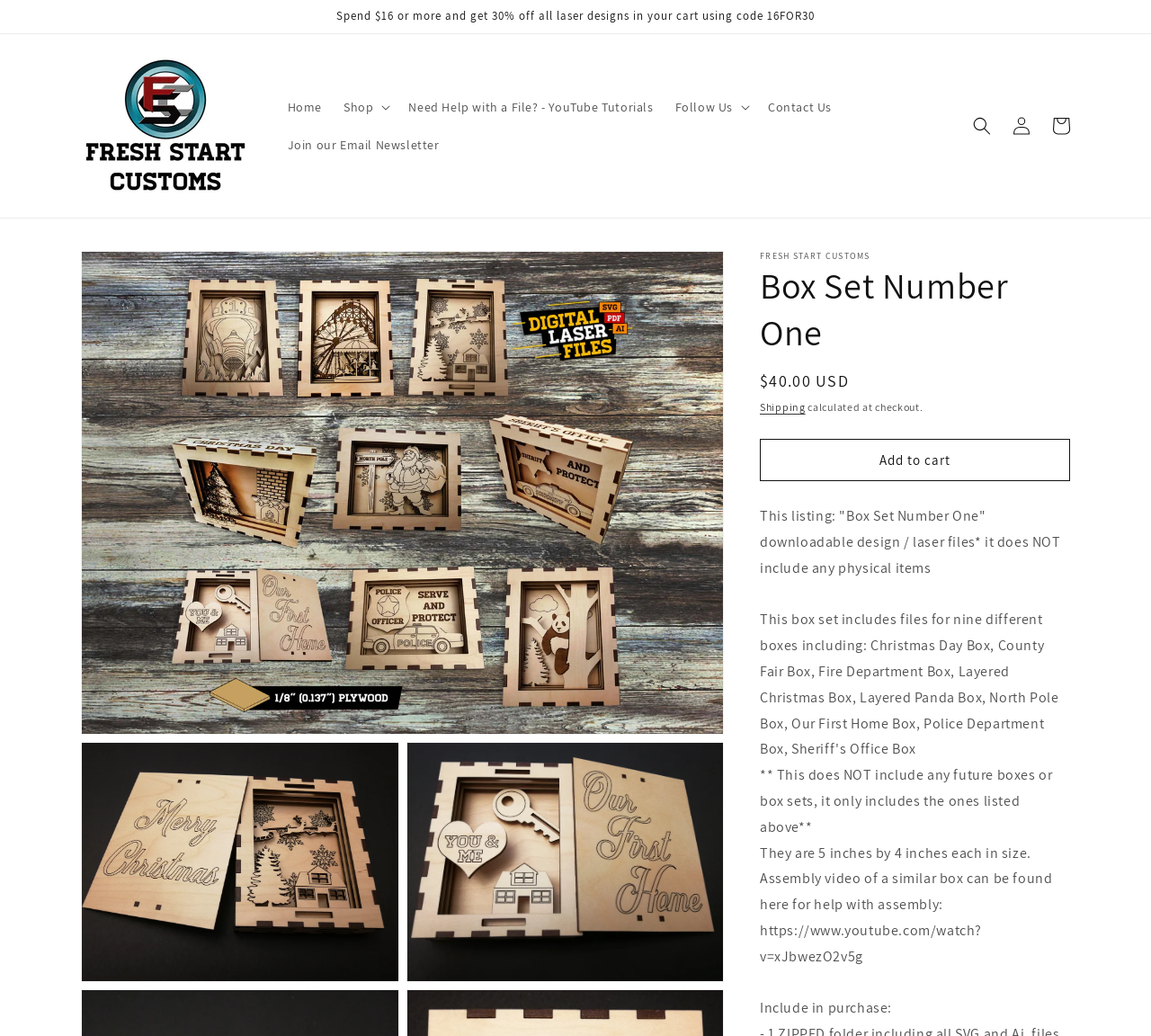Look at the image and answer the question in detail:
What is the size of each box?

The static text 'They are 5 inches by 4 inches each in size.' mentions the size of each box.